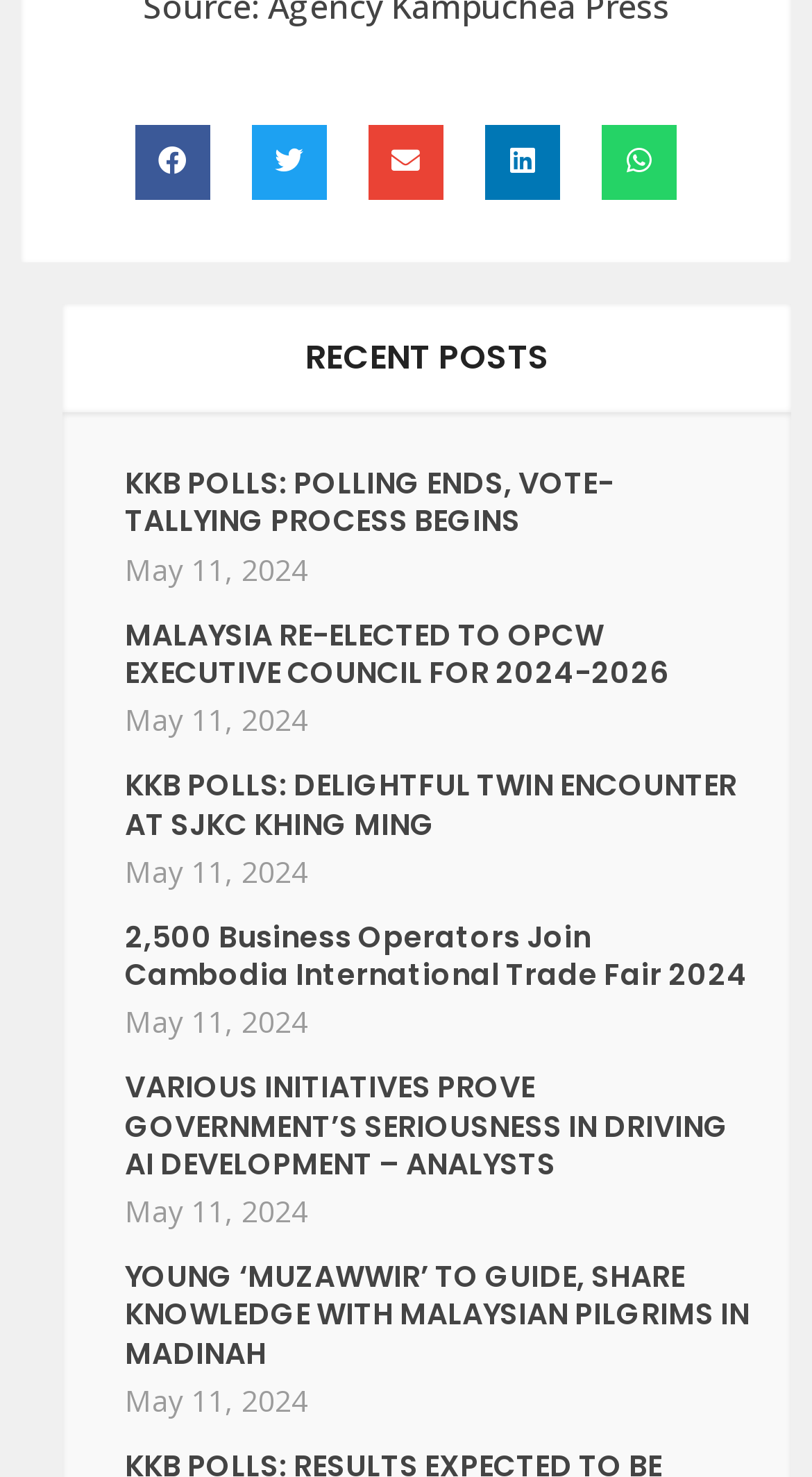Identify the bounding box coordinates of the area that should be clicked in order to complete the given instruction: "Share on whatsapp". The bounding box coordinates should be four float numbers between 0 and 1, i.e., [left, top, right, bottom].

[0.741, 0.085, 0.833, 0.136]